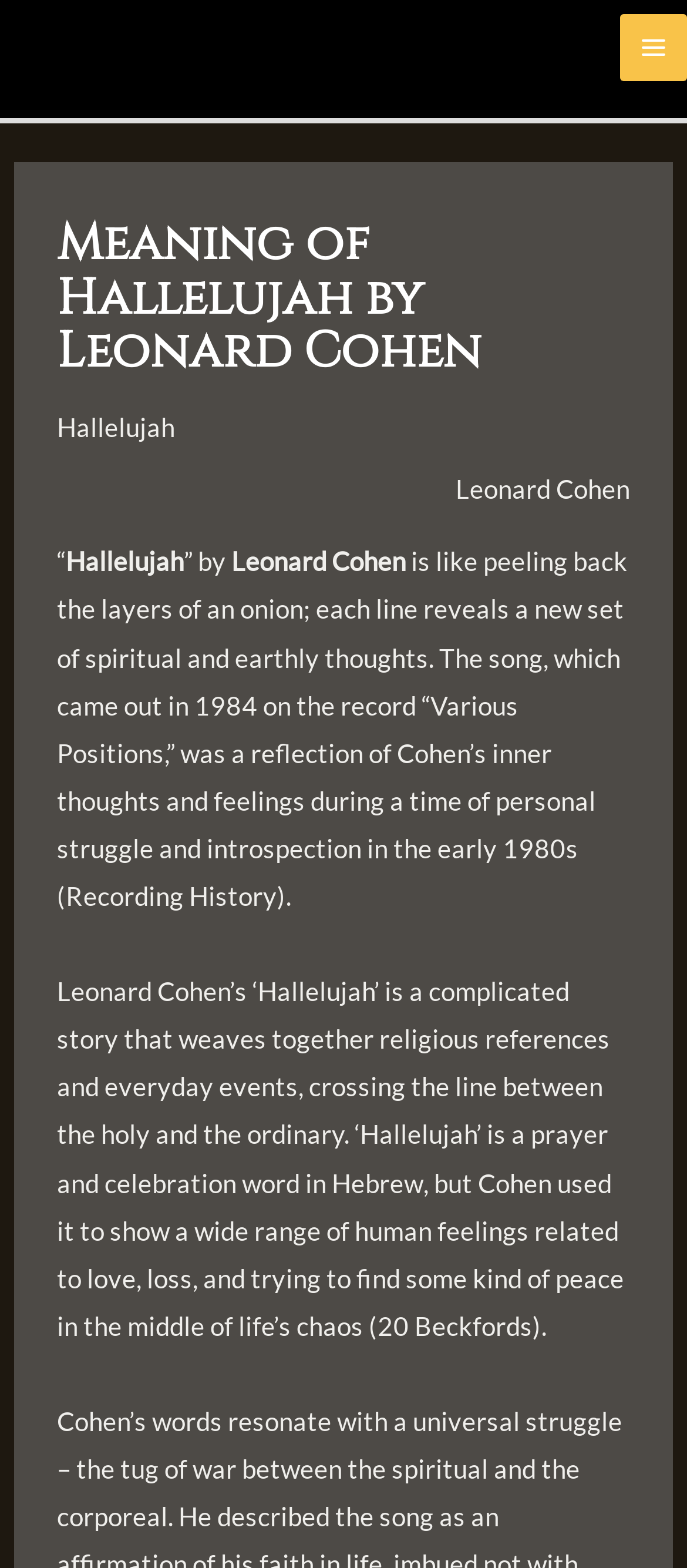What is the theme of the song 'Hallelujah'?
Using the image, elaborate on the answer with as much detail as possible.

The song 'Hallelujah' is a reflection of Cohen's inner thoughts and feelings during a time of personal struggle and introspection, and it weaves together religious references and everyday events, crossing the line between the holy and the ordinary, as stated in the text.